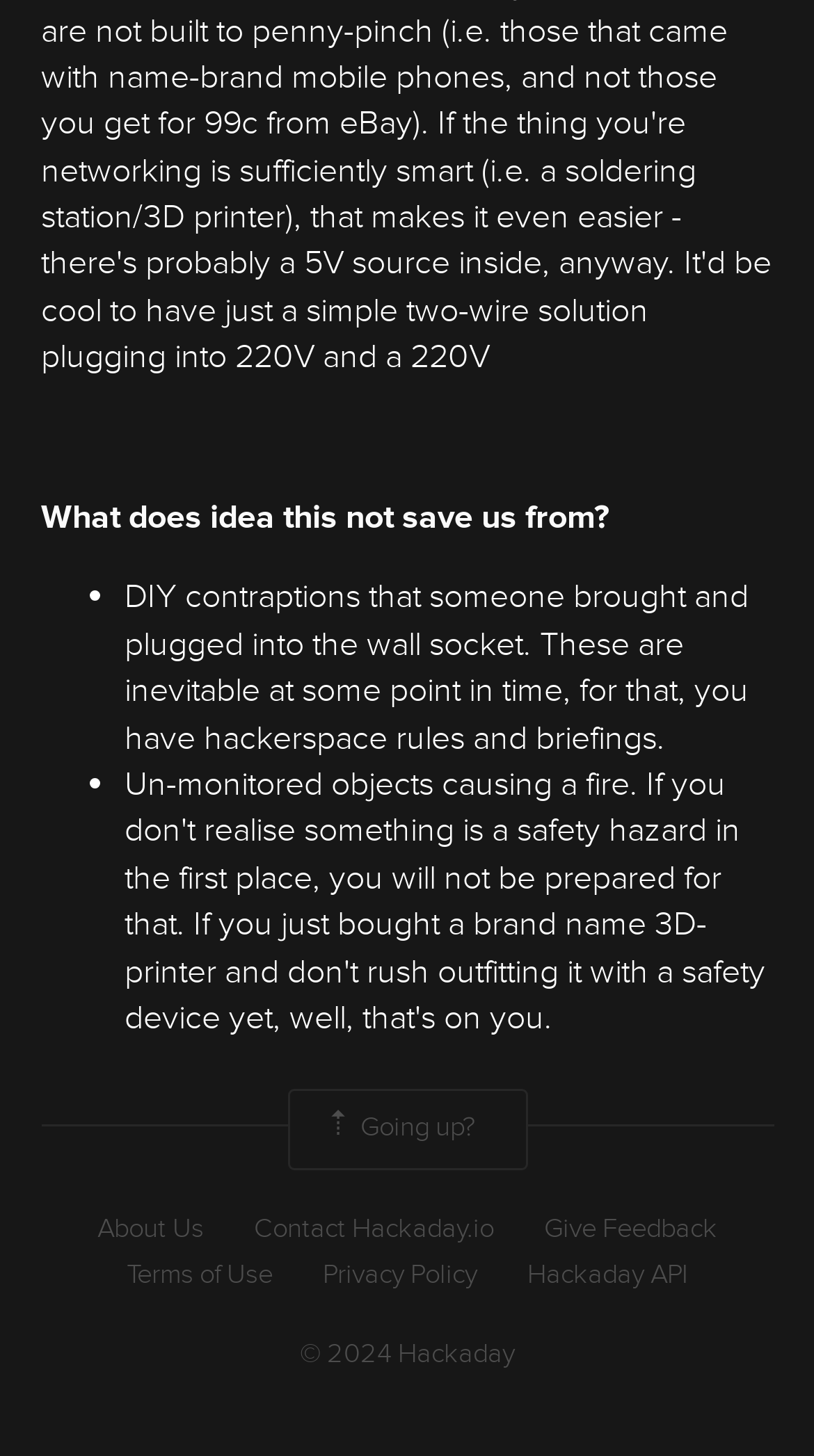Show the bounding box coordinates of the region that should be clicked to follow the instruction: "Visit 'About Us'."

[0.119, 0.831, 0.25, 0.857]